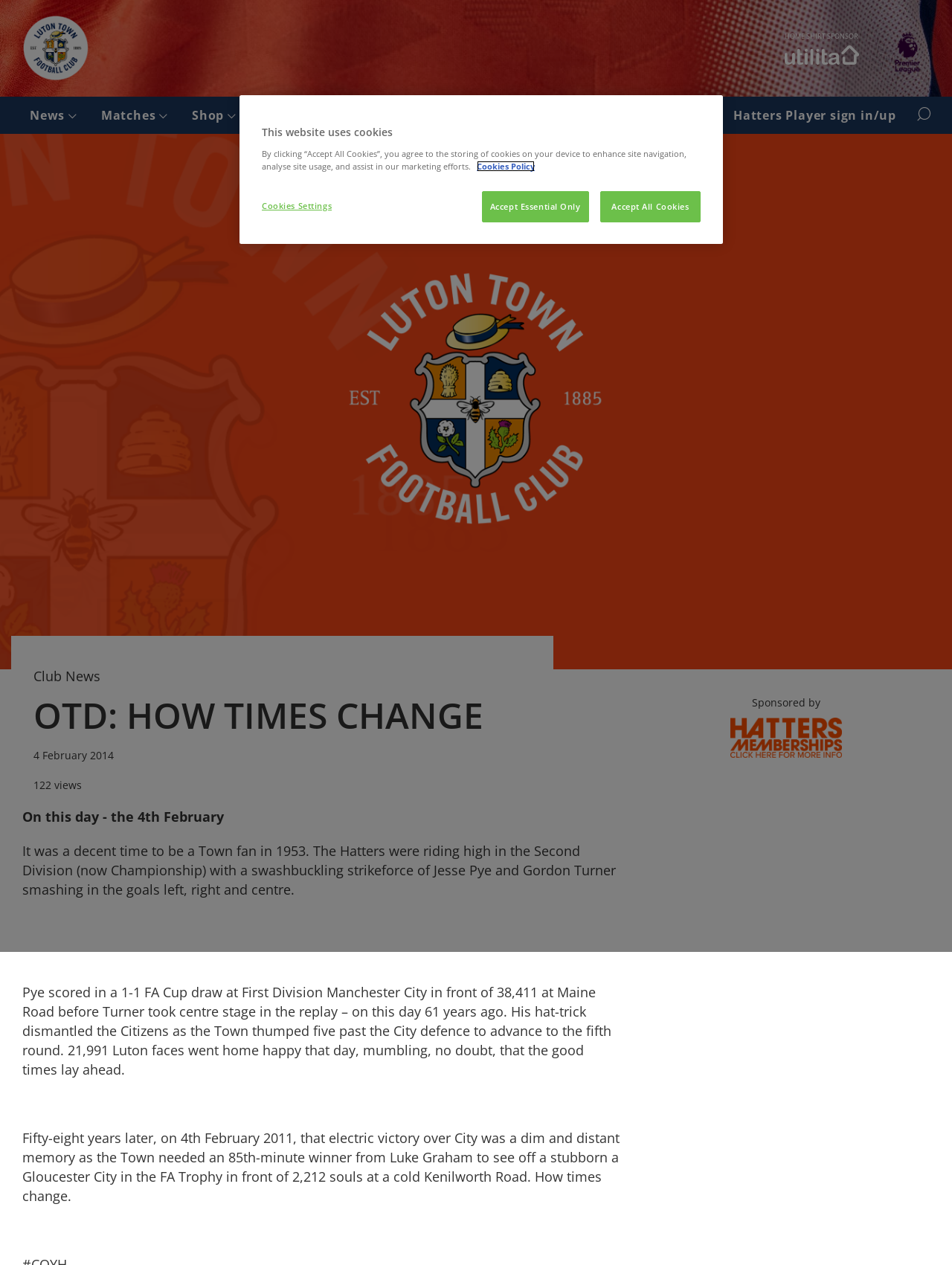What is the name of the football club?
Refer to the image and provide a thorough answer to the question.

I inferred this answer by looking at the layout table with the Luton Town Football Club badge, which suggests that the webpage is related to this football club.